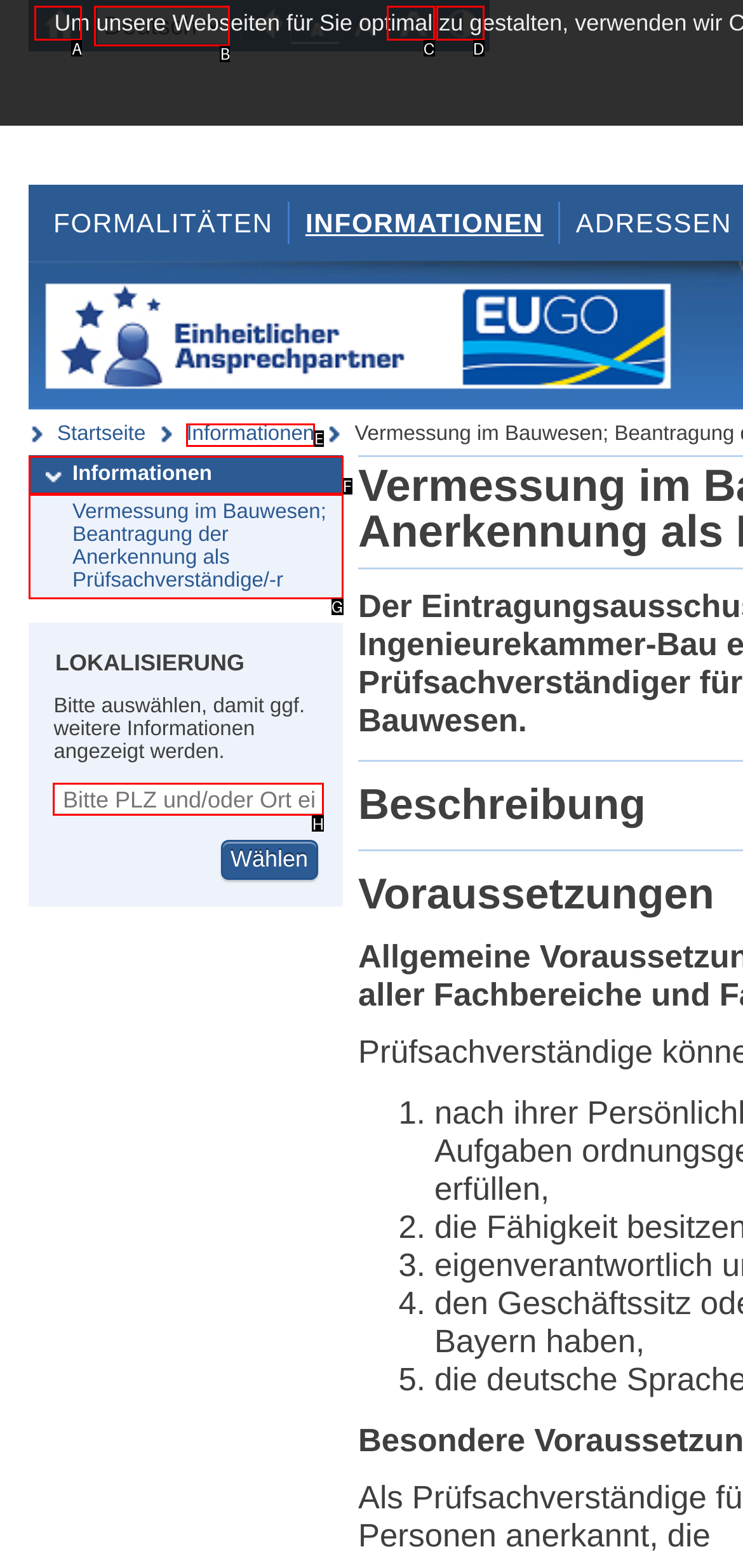Tell me the letter of the option that corresponds to the description: News & Events
Answer using the letter from the given choices directly.

None